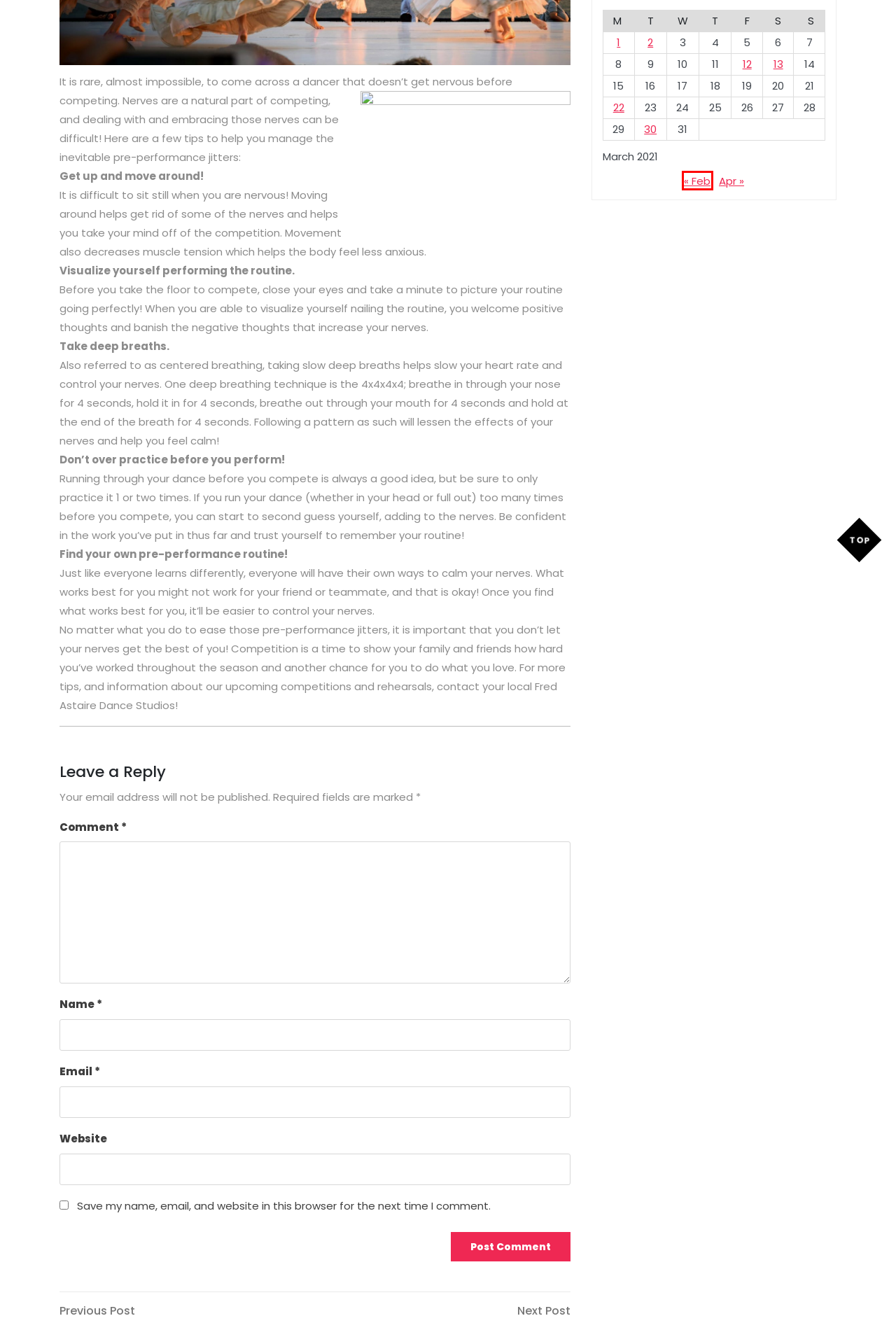You are looking at a webpage screenshot with a red bounding box around an element. Pick the description that best matches the new webpage after interacting with the element in the red bounding box. The possible descriptions are:
A. February 2021 – Develop event
B. March 2, 2021 – Develop event
C. A first-party data relationship: an invitation to go deeper – Develop event
D. Blog – Develop event
E. Home Workouts: Setting up an Ultimate Home Gym – Develop event
F. The Evolution of Compulsory Dances  – Develop event
G. What is holding you back? The one thing that can transform your life – Develop event
H. April 2021 – Develop event

A